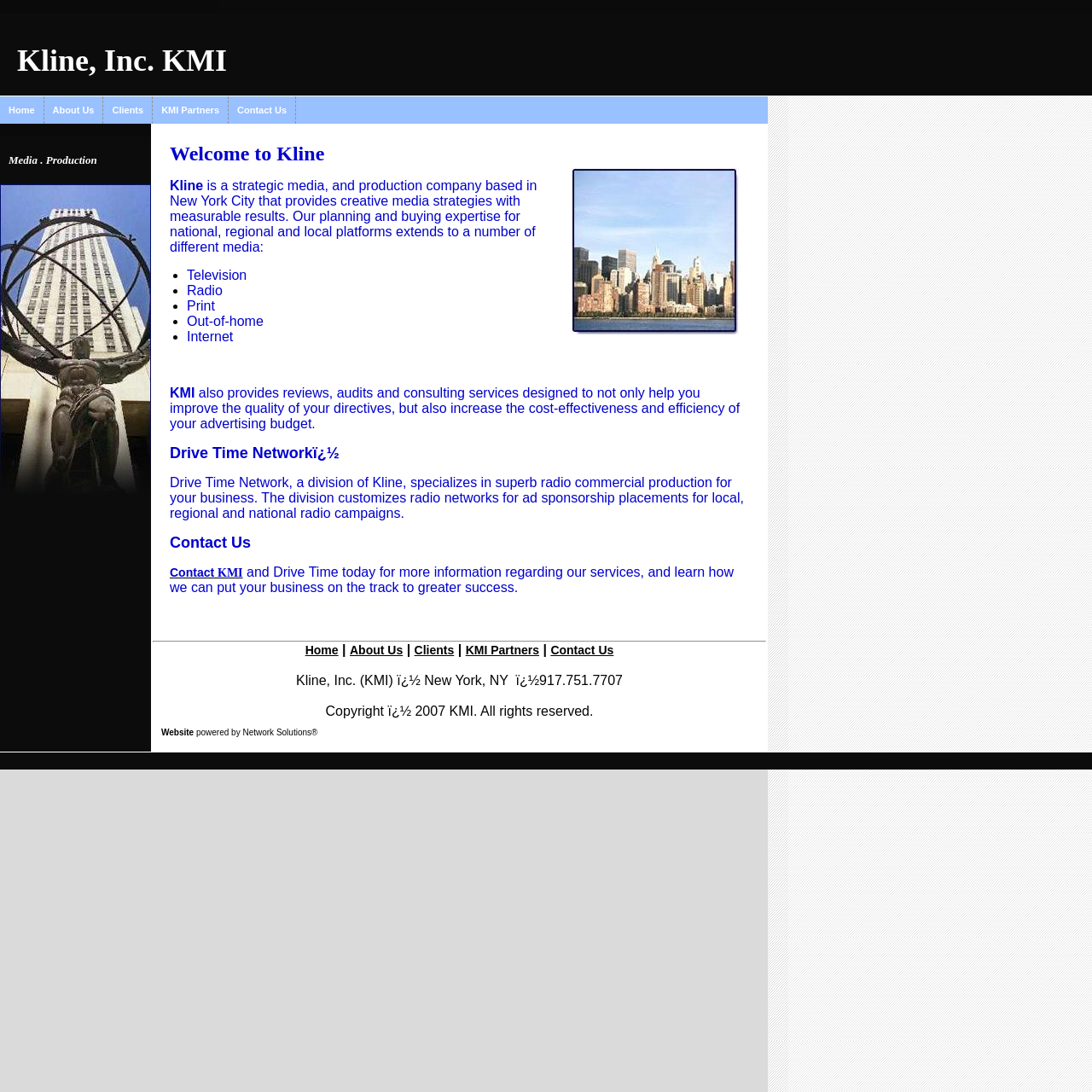Detail the webpage's structure and highlights in your description.

The webpage is about Kline, Inc., a media services company based in New York City. At the top, there is a heading that reads "Kline, Inc. KMI" followed by a navigation menu with five links: "Home", "About Us", "Clients", "KMI Partners", and "Contact Us". 

Below the navigation menu, there is a section that introduces the company, stating that it provides creative media strategies with measurable results and expertise in planning and buying for various media platforms, including television, radio, print, out-of-home, and internet. This section also features an image table with a picture of Manhattan, New York City.

The next section describes the services offered by Kline, Inc., including reviews, audits, and consulting services to improve the quality of advertising directives and increase cost-effectiveness. It also mentions Drive Time Network, a division of Kline, which specializes in radio commercial production.

At the bottom of the page, there is a footer section that displays a list of links to different parts of the website, including "Home", "About Us", "Clients", "KMI Partners", and "Contact Us", as well as the company's contact information and copyright notice.